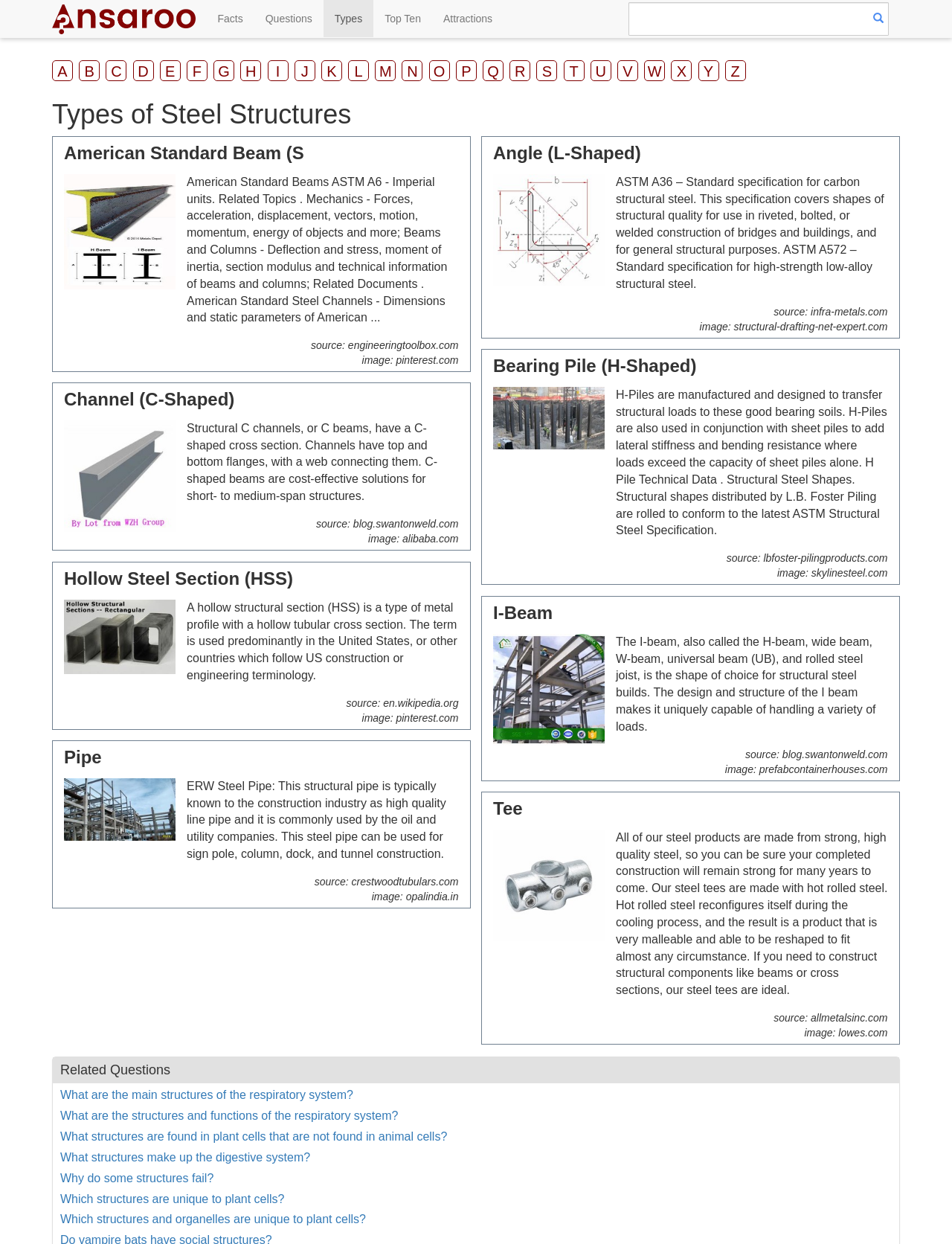Find the bounding box coordinates for the HTML element described in this sentence: "Why do some structures fail?". Provide the coordinates as four float numbers between 0 and 1, in the format [left, top, right, bottom].

[0.063, 0.942, 0.224, 0.952]